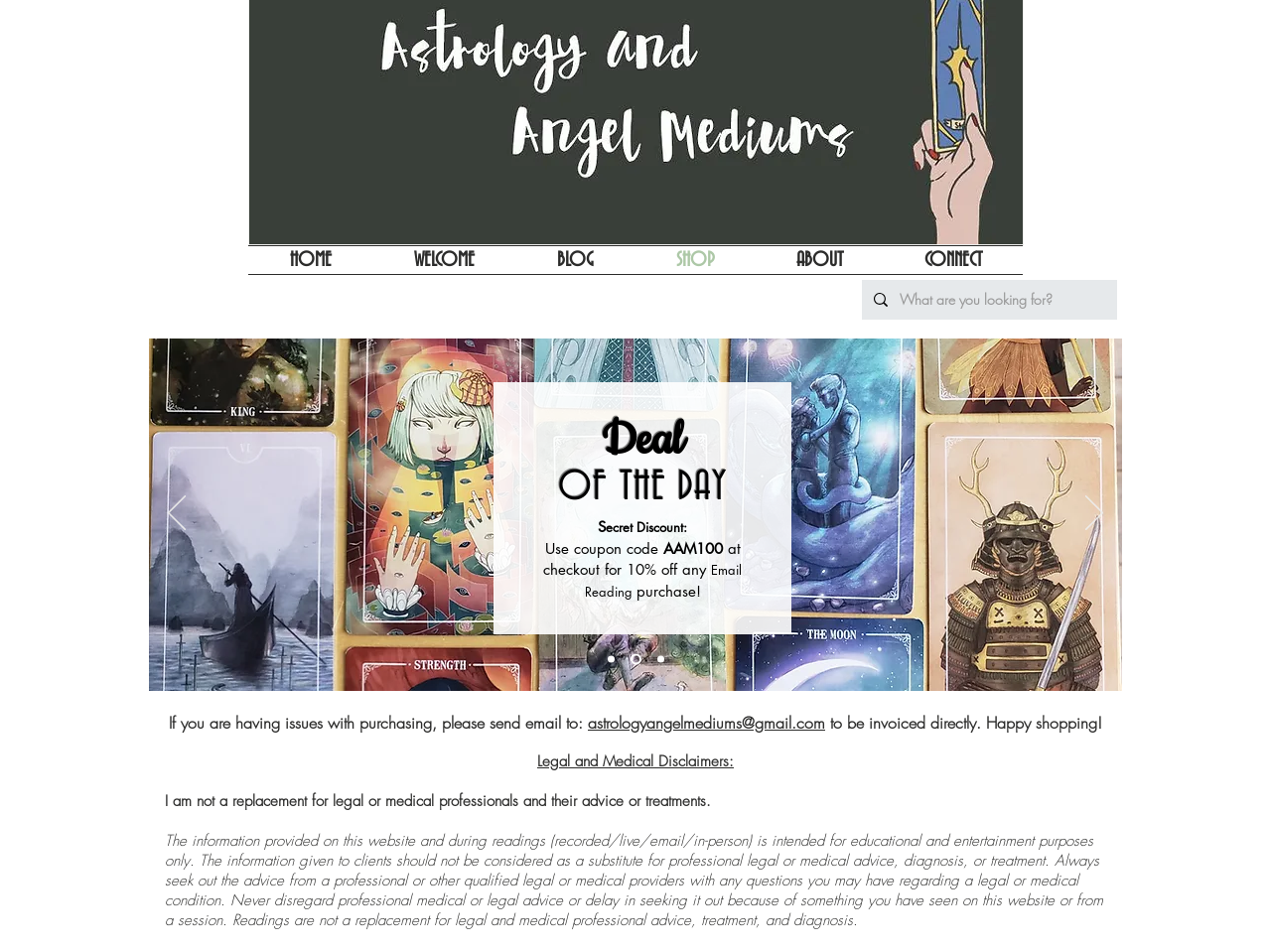What is the navigation menu at the top of the website?
Please provide a single word or phrase answer based on the image.

HOME, WELCOME, BLOG, SHOP, ABOUT, CONNECT